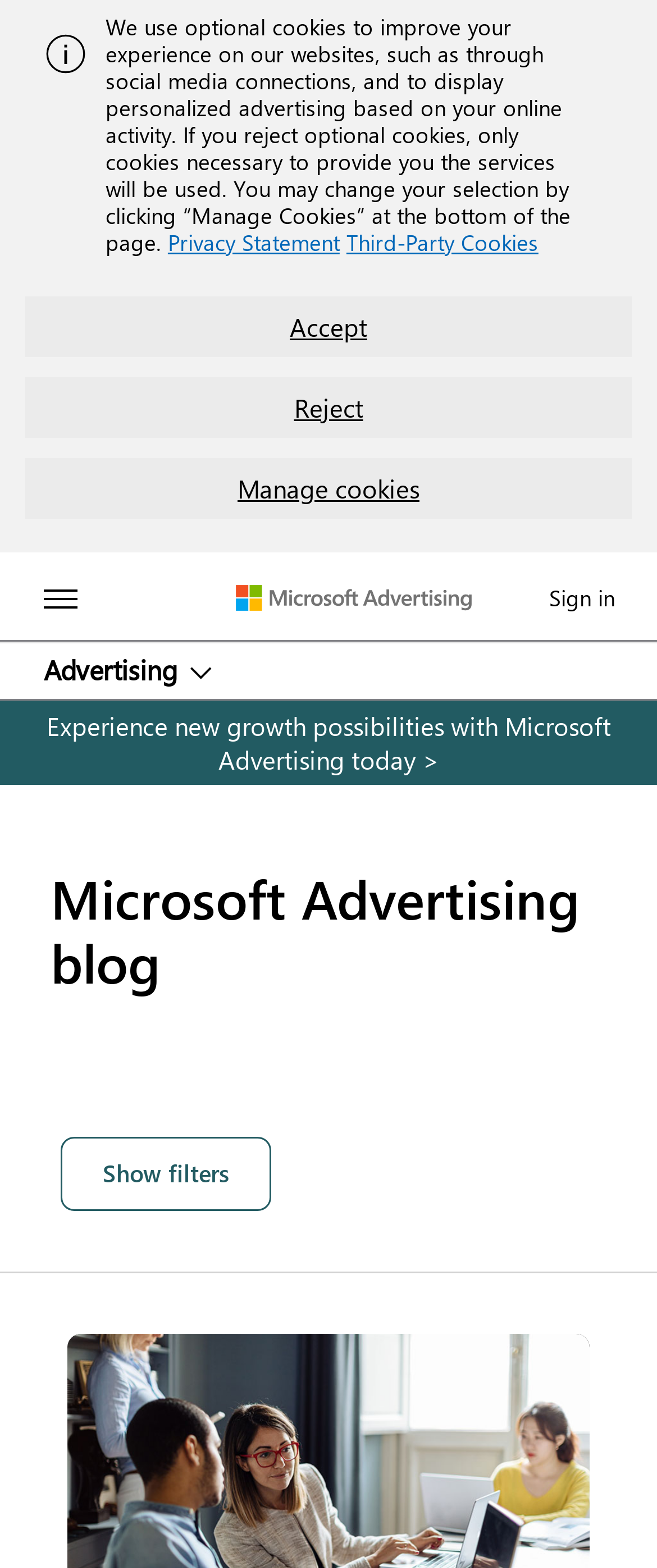Determine the bounding box for the described UI element: "Sign in".

[0.836, 0.371, 0.936, 0.389]